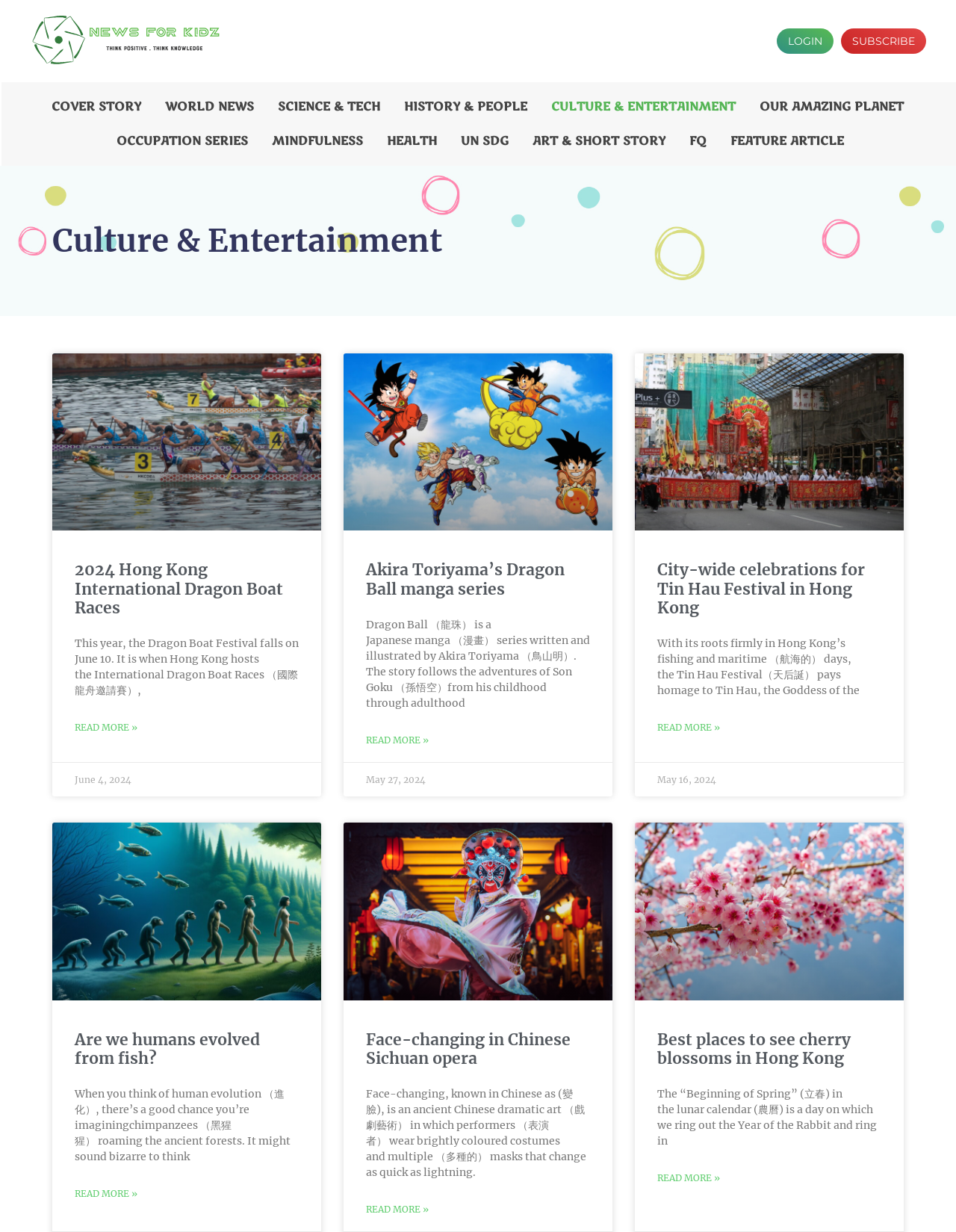What is the date of the article about Akira Toriyama’s Dragon Ball manga series?
Answer briefly with a single word or phrase based on the image.

May 27, 2024